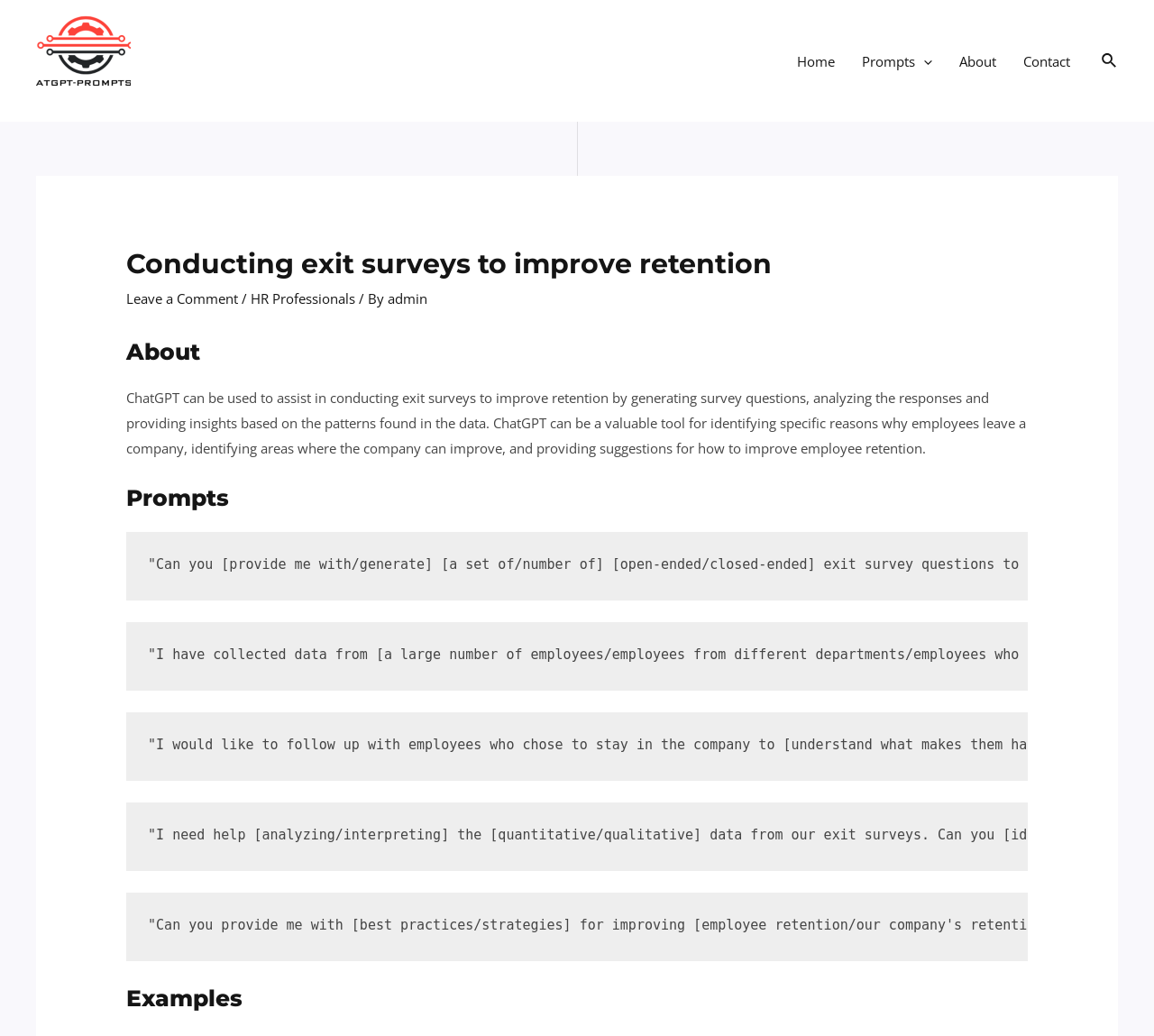What type of professionals can benefit from using ChatGPT? Please answer the question using a single word or phrase based on the image.

HR Professionals